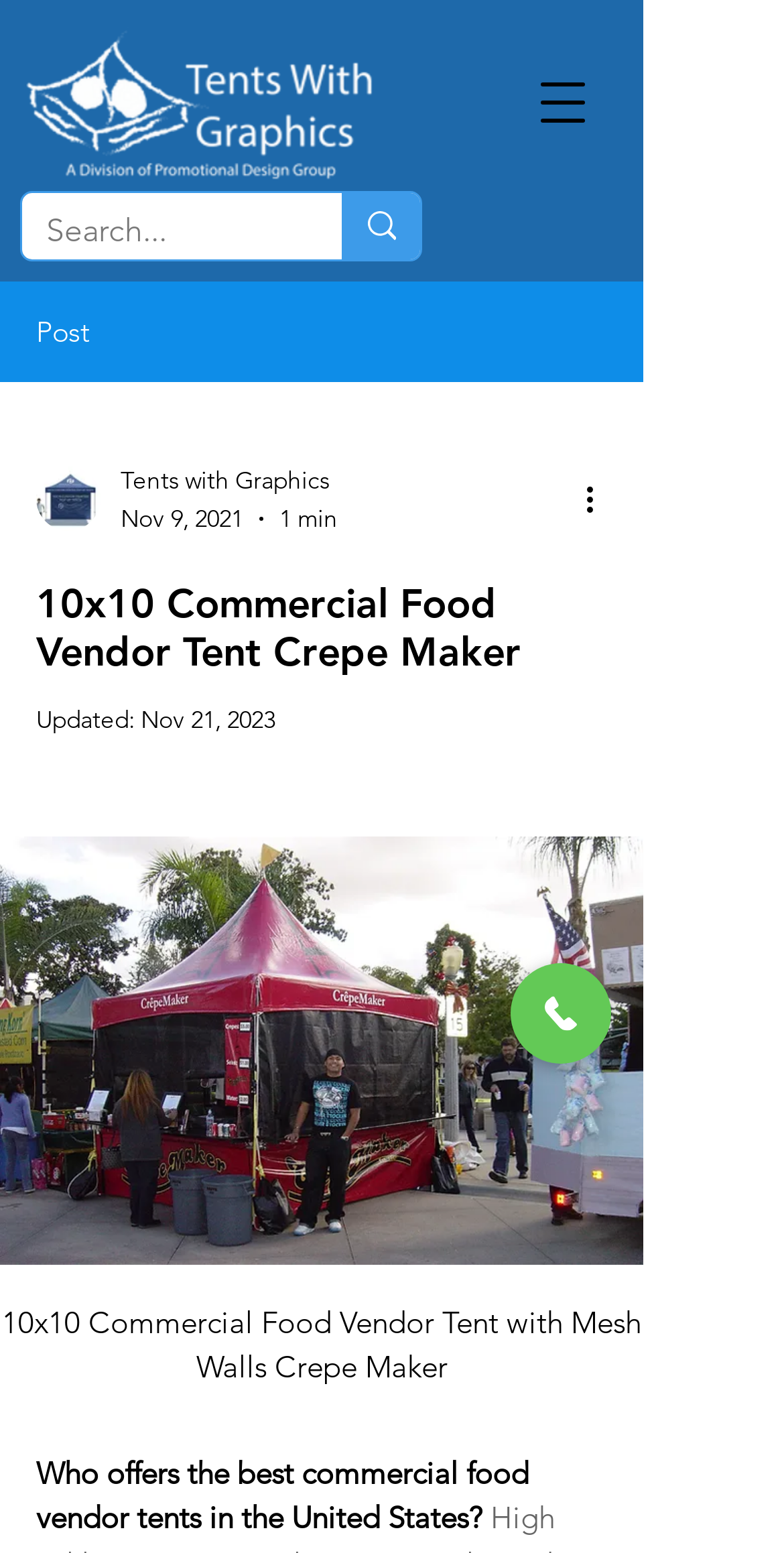What is the location mentioned in the webpage?
Using the image as a reference, answer with just one word or a short phrase.

South El Monte, CA